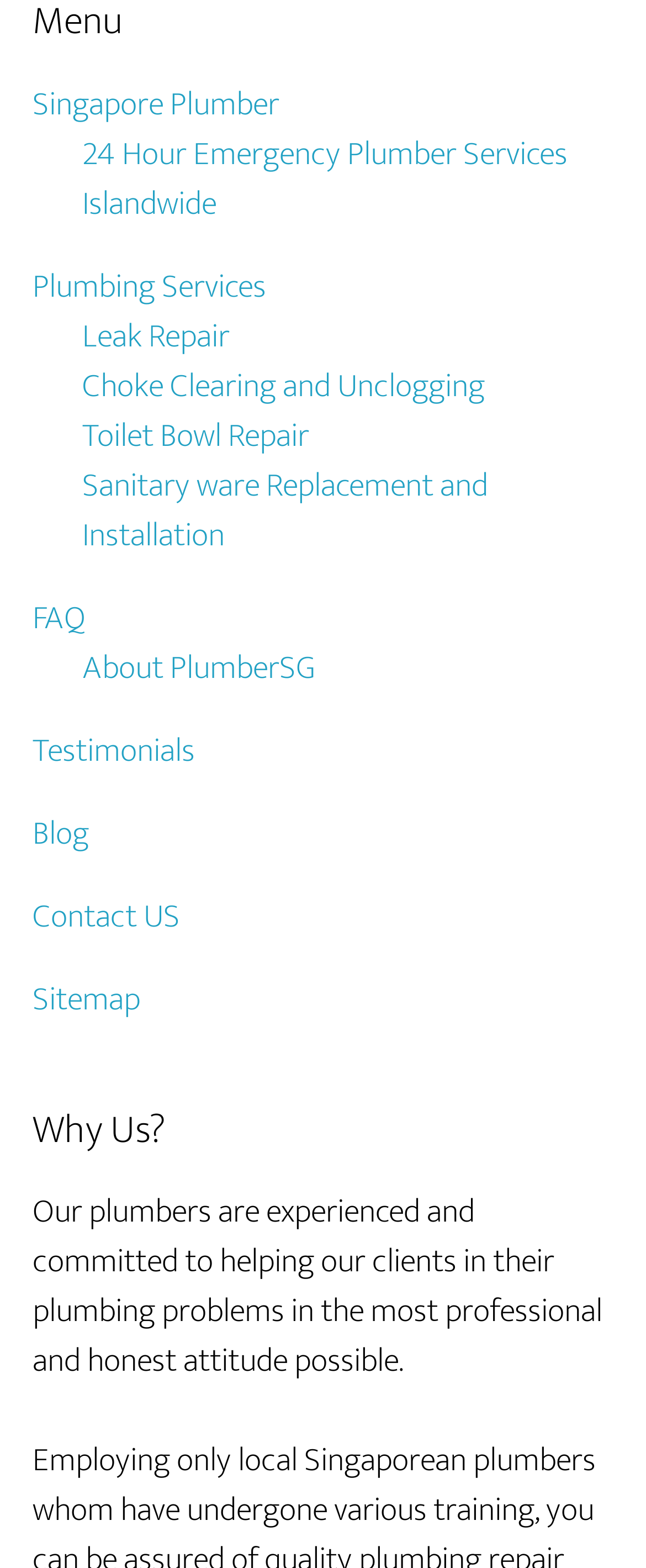Please identify the coordinates of the bounding box that should be clicked to fulfill this instruction: "Learn about Plumbing Services".

[0.05, 0.164, 0.412, 0.2]